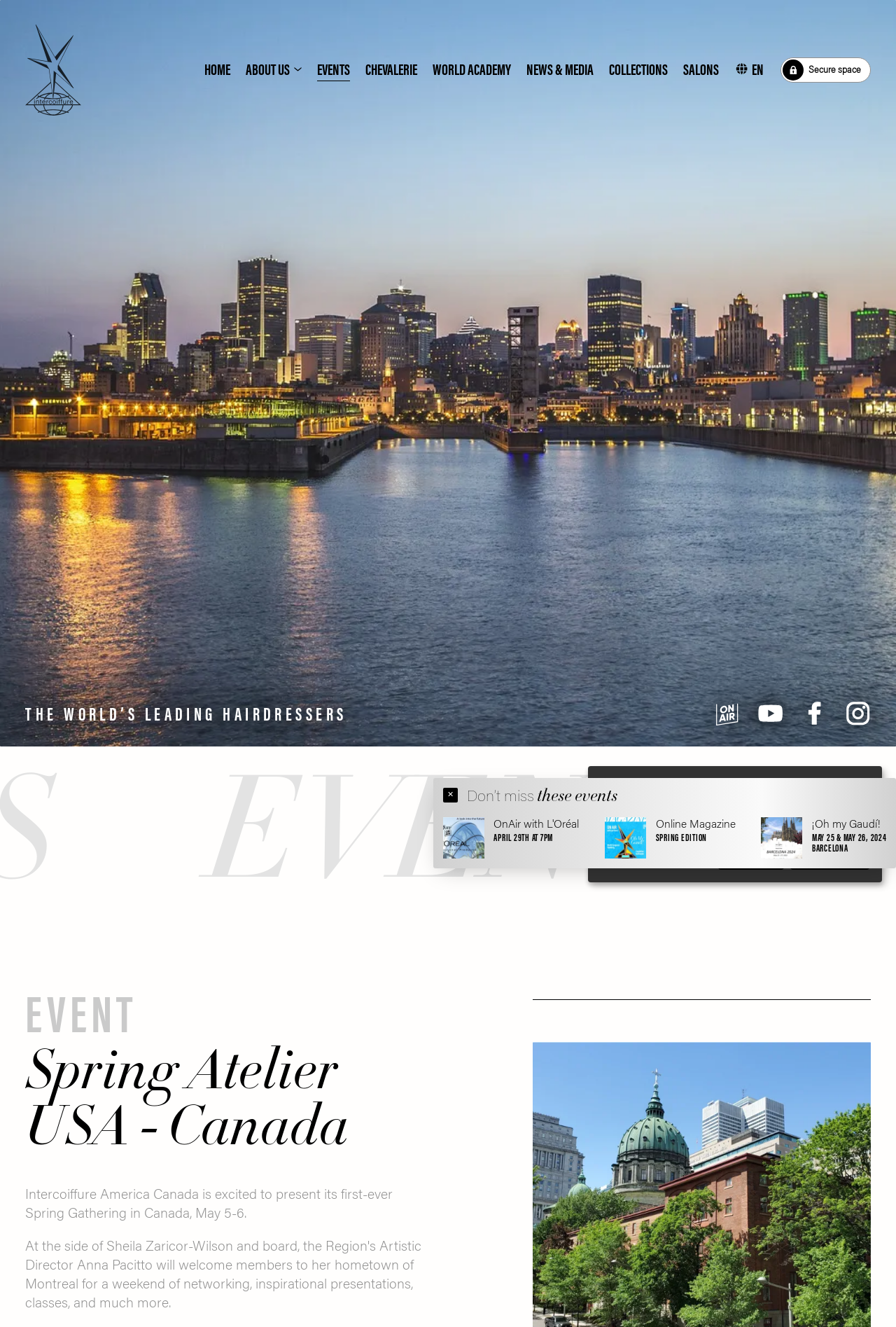Show me the bounding box coordinates of the clickable region to achieve the task as per the instruction: "Click on Intercoiffure Mondial".

[0.028, 0.018, 0.091, 0.087]